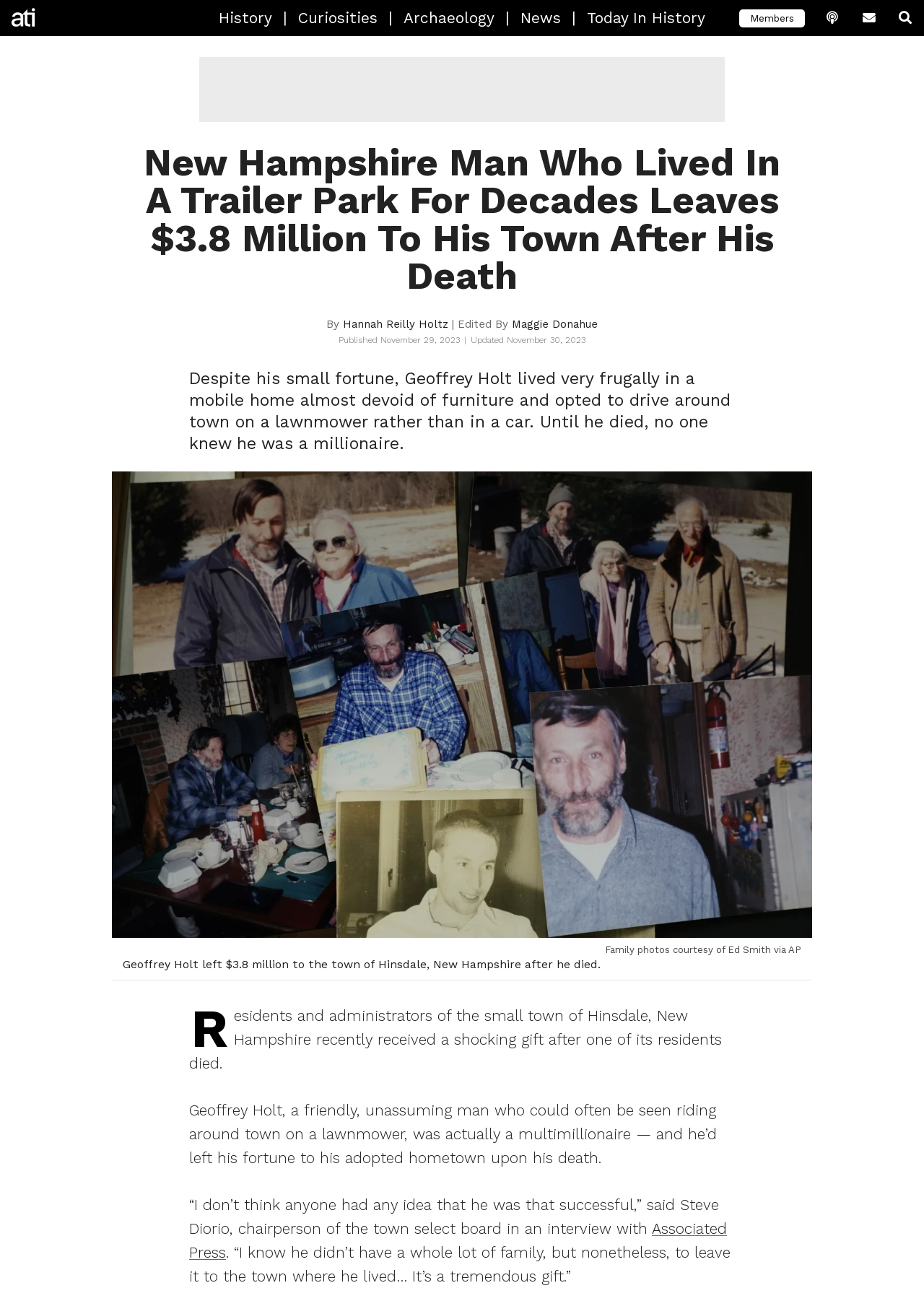Provide a brief response to the question below using a single word or phrase: 
What mode of transportation did Geoffrey Holt use to ride around town?

Lawnmower